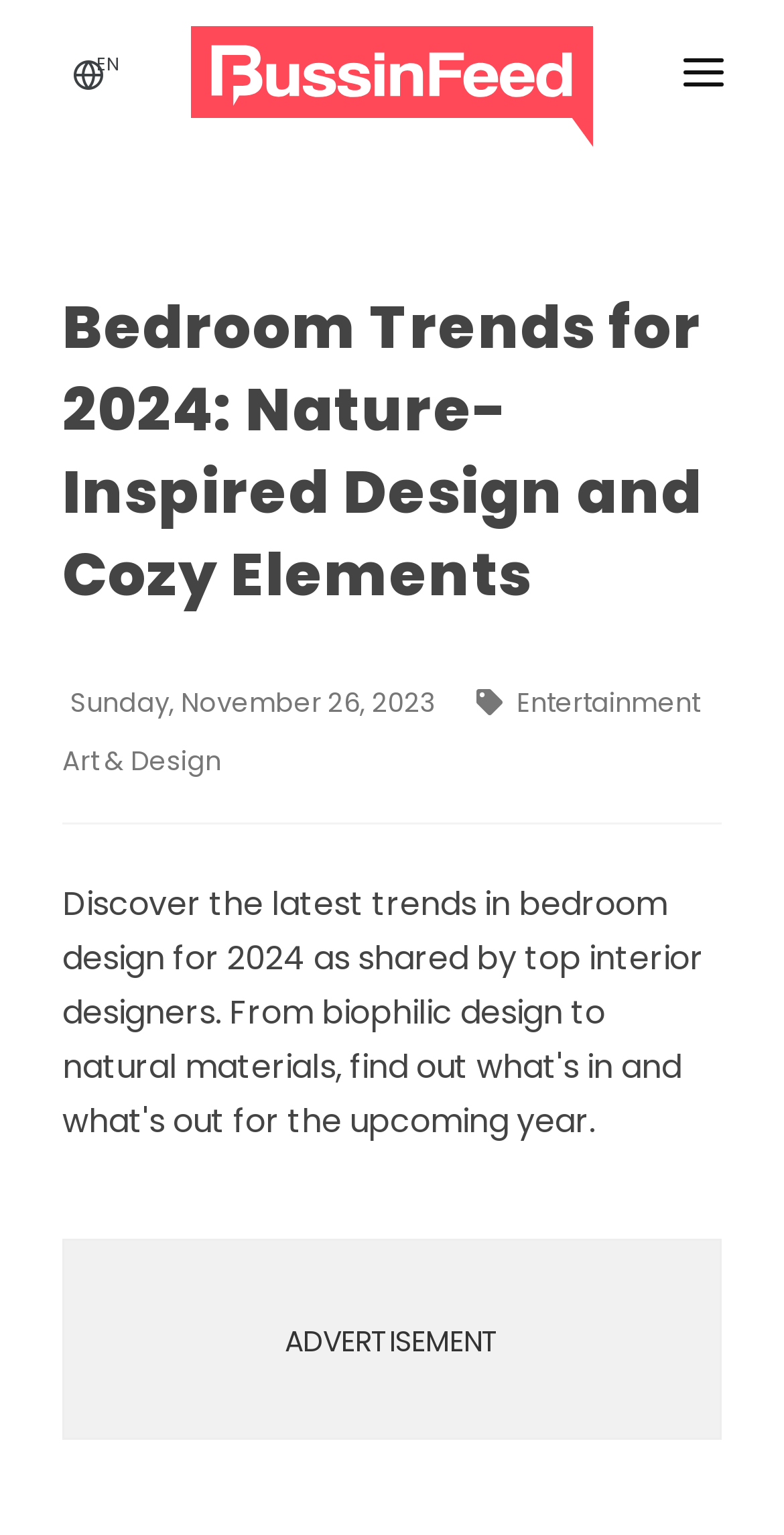Identify the bounding box coordinates of the area that should be clicked in order to complete the given instruction: "Select English language". The bounding box coordinates should be four float numbers between 0 and 1, i.e., [left, top, right, bottom].

[0.092, 0.039, 0.133, 0.064]